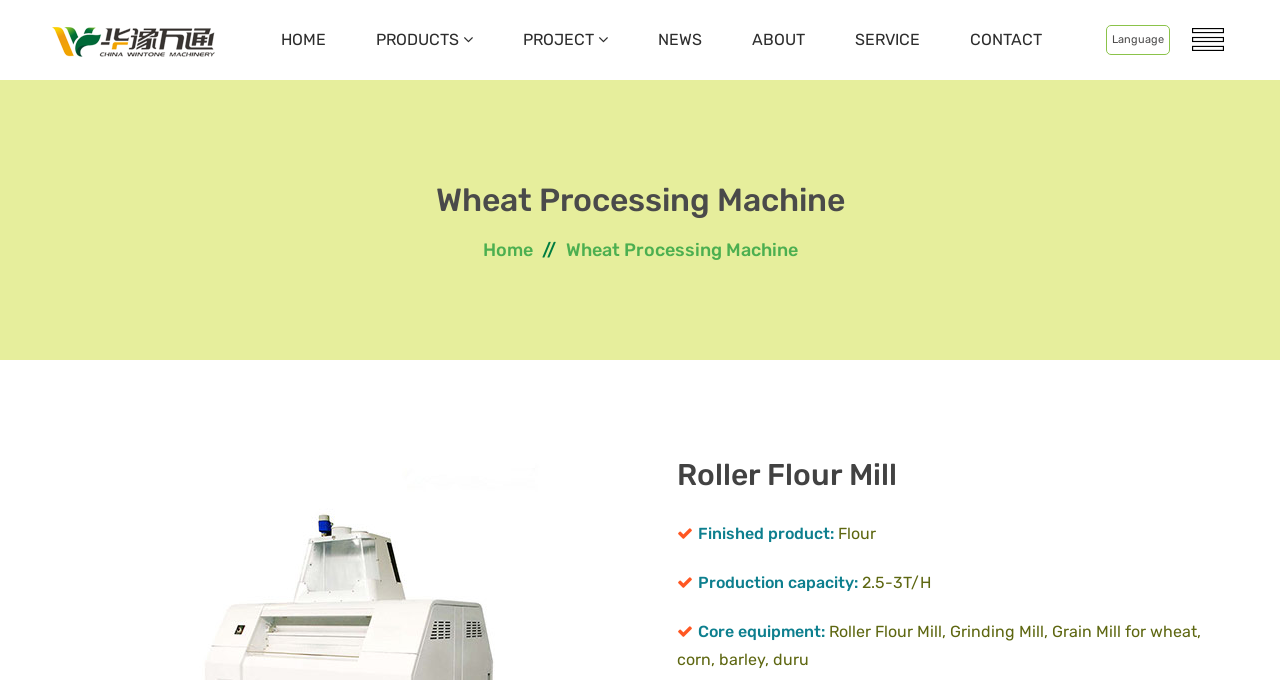What is the production capacity of the Roller Flour Mill?
Look at the image and respond with a single word or a short phrase.

2.5-3T/H